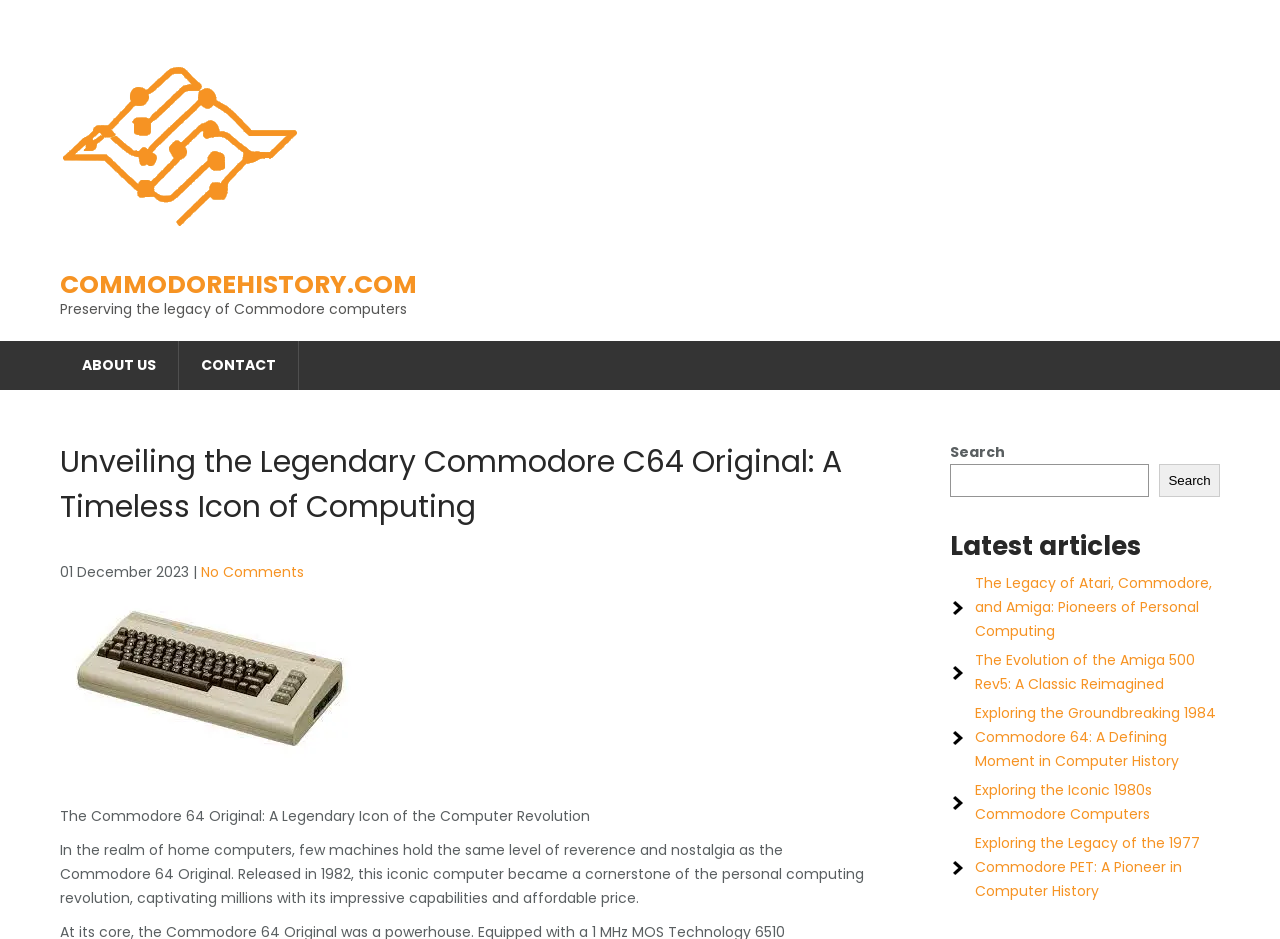Please provide a one-word or short phrase answer to the question:
What is the name of the computer being discussed?

Commodore 64 Original